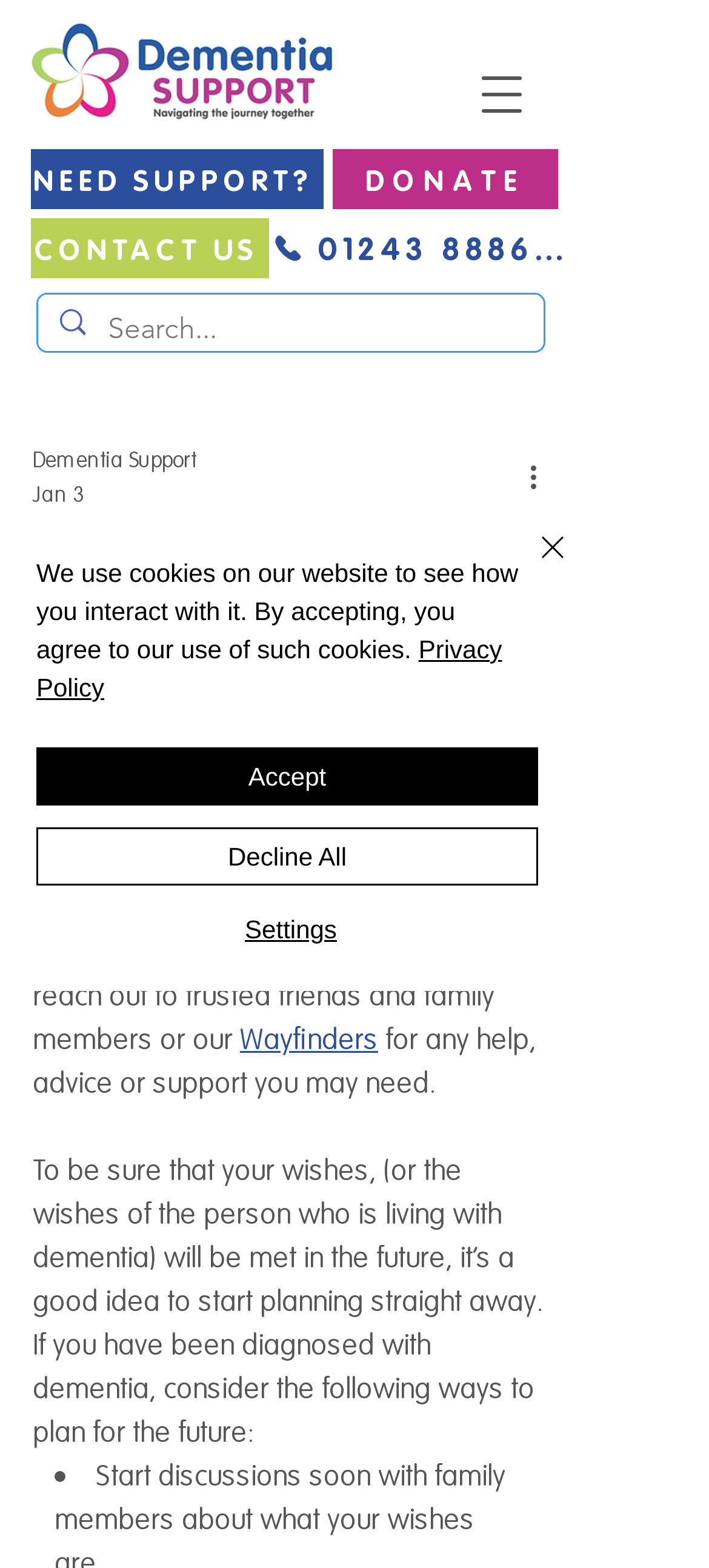Locate the bounding box coordinates of the clickable element to fulfill the following instruction: "Click the Dementia Support Logo". Provide the coordinates as four float numbers between 0 and 1 in the format [left, top, right, bottom].

[0.044, 0.012, 0.469, 0.078]